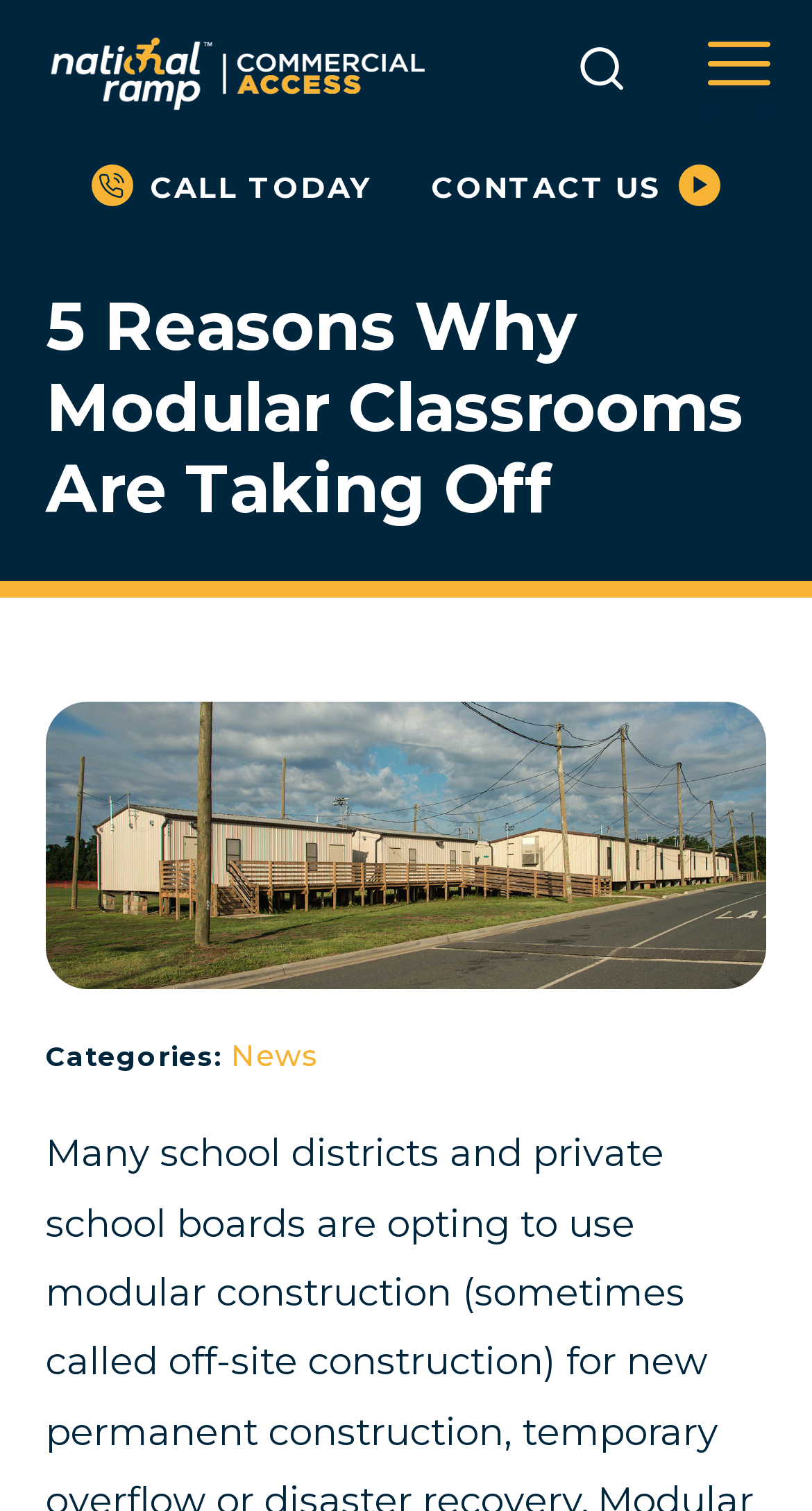Use a single word or phrase to answer the following:
How many links are present in the top navigation bar?

3